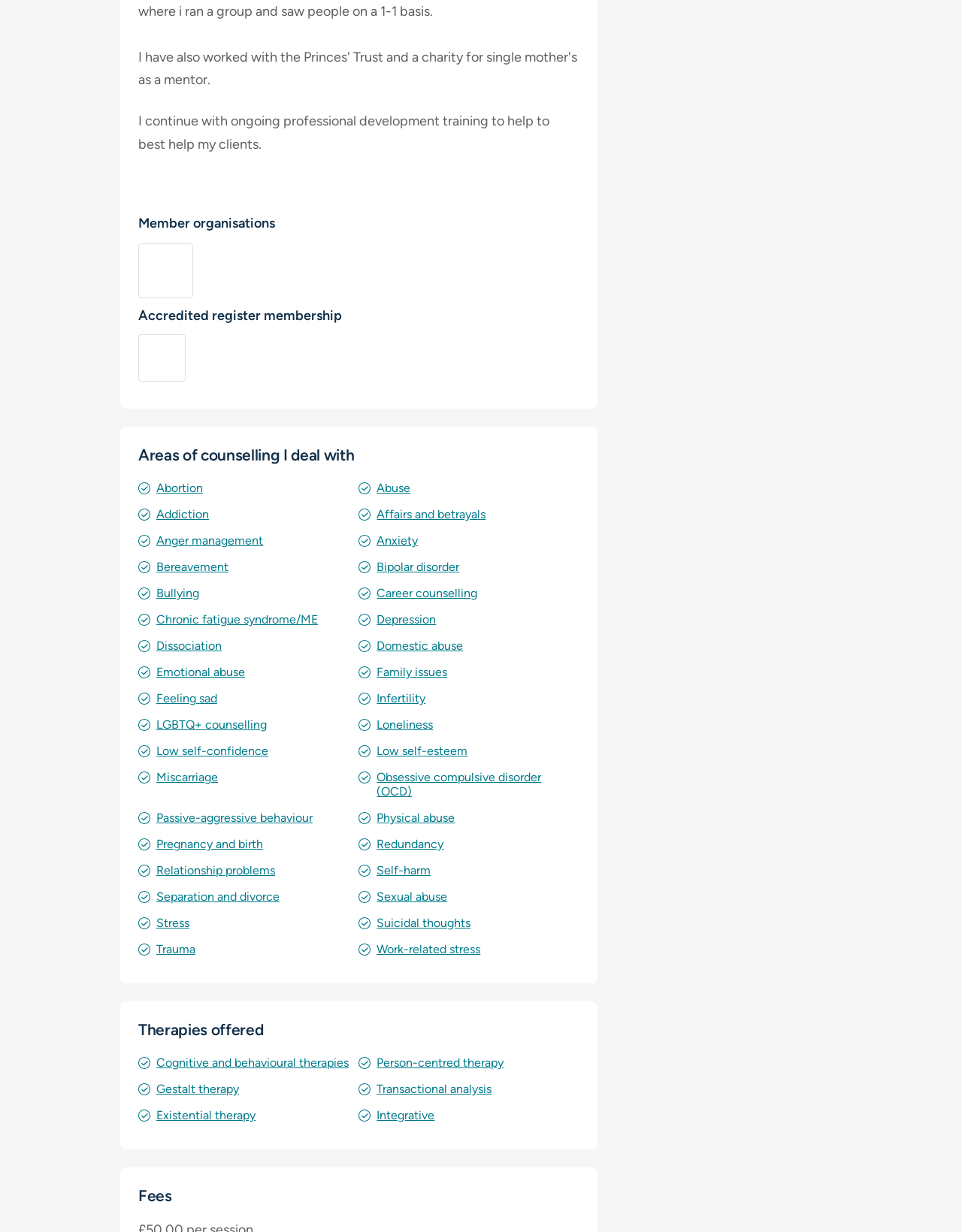Answer the question briefly using a single word or phrase: 
Is 'LGBTQ+ counselling' one of the areas of counselling listed on this webpage?

Yes